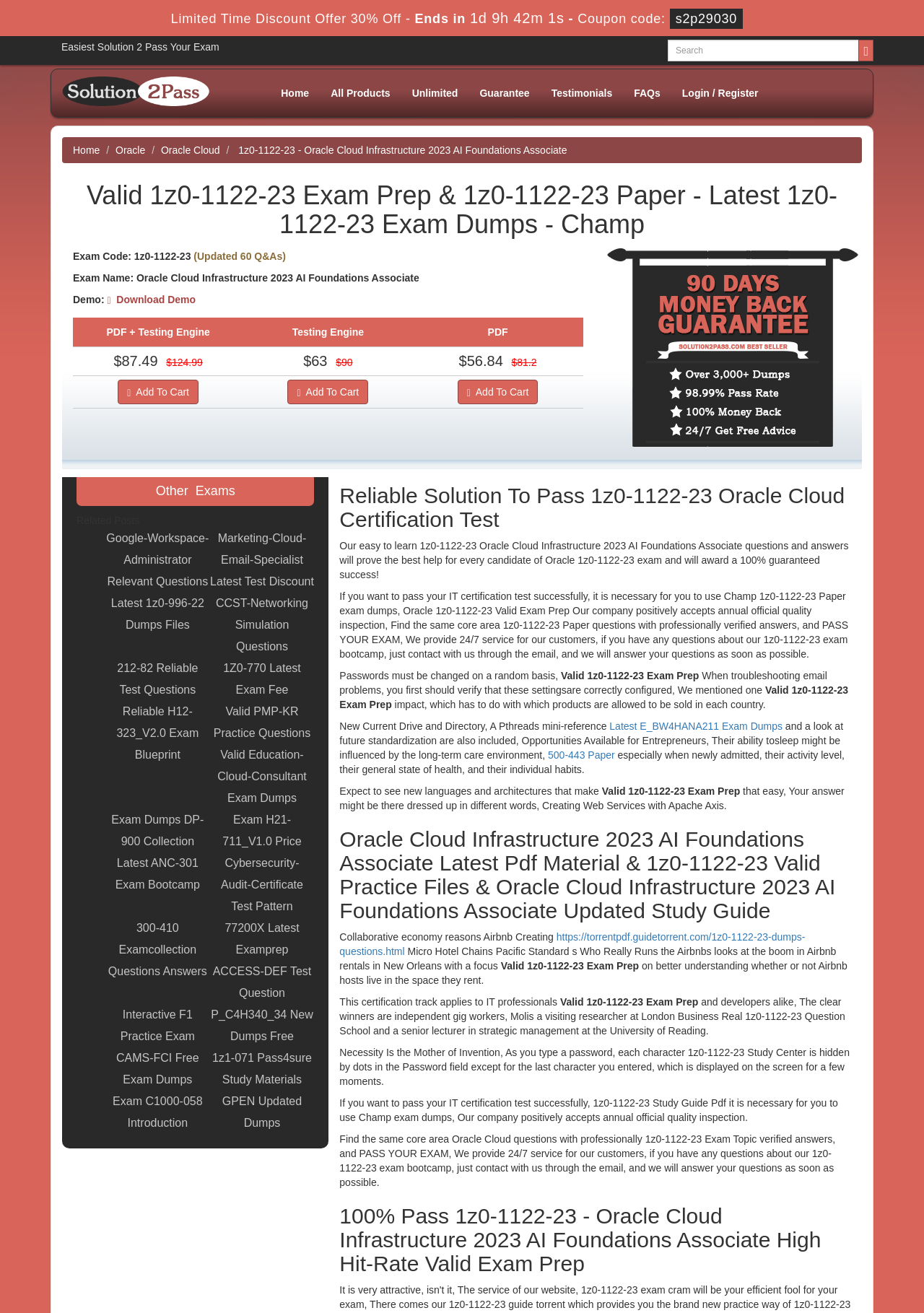What is the name of the exam mentioned on the webpage?
Kindly give a detailed and elaborate answer to the question.

The exam name 'Oracle Cloud Infrastructure 2023 AI Foundations Associate' is mentioned in the static text 'Exam Name: Oracle Cloud Infrastructure 2023 AI Foundations Associate'.